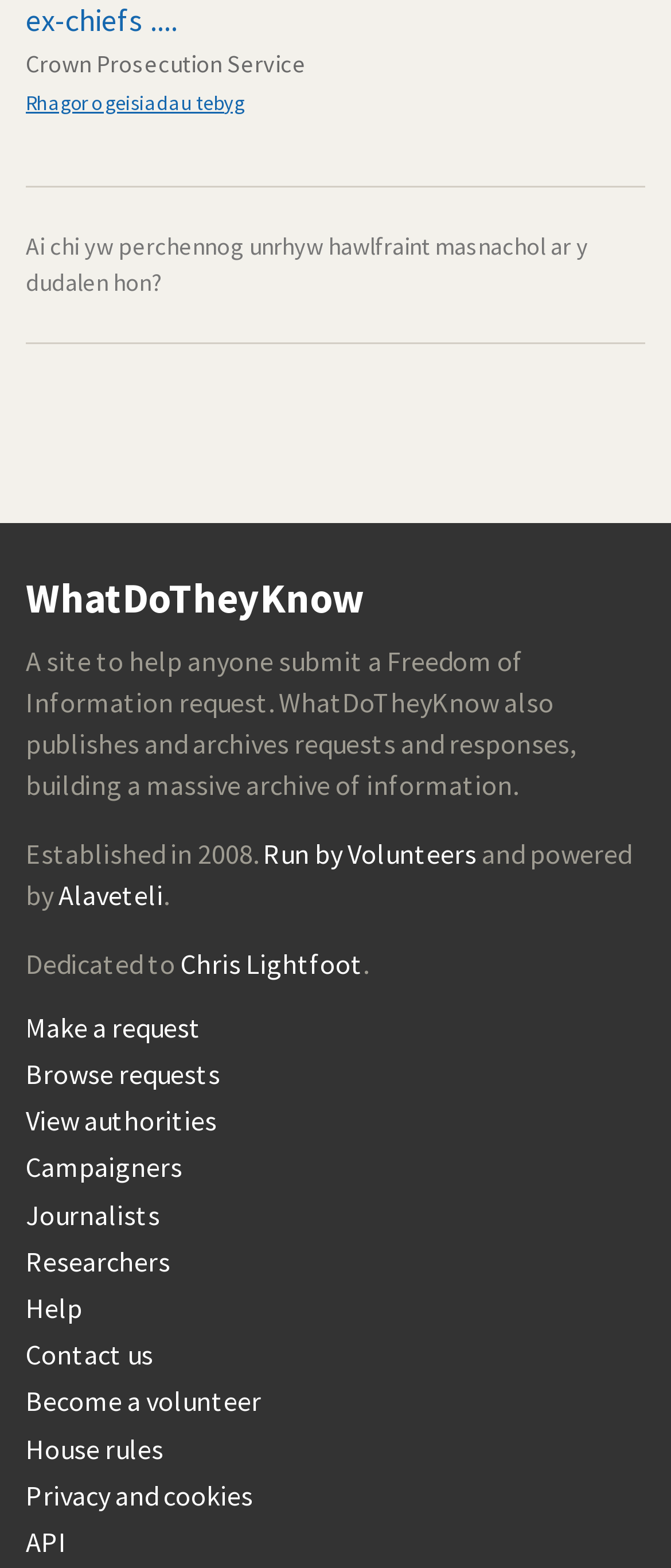Find the bounding box coordinates of the clickable area required to complete the following action: "Become a volunteer".

[0.038, 0.884, 0.962, 0.905]